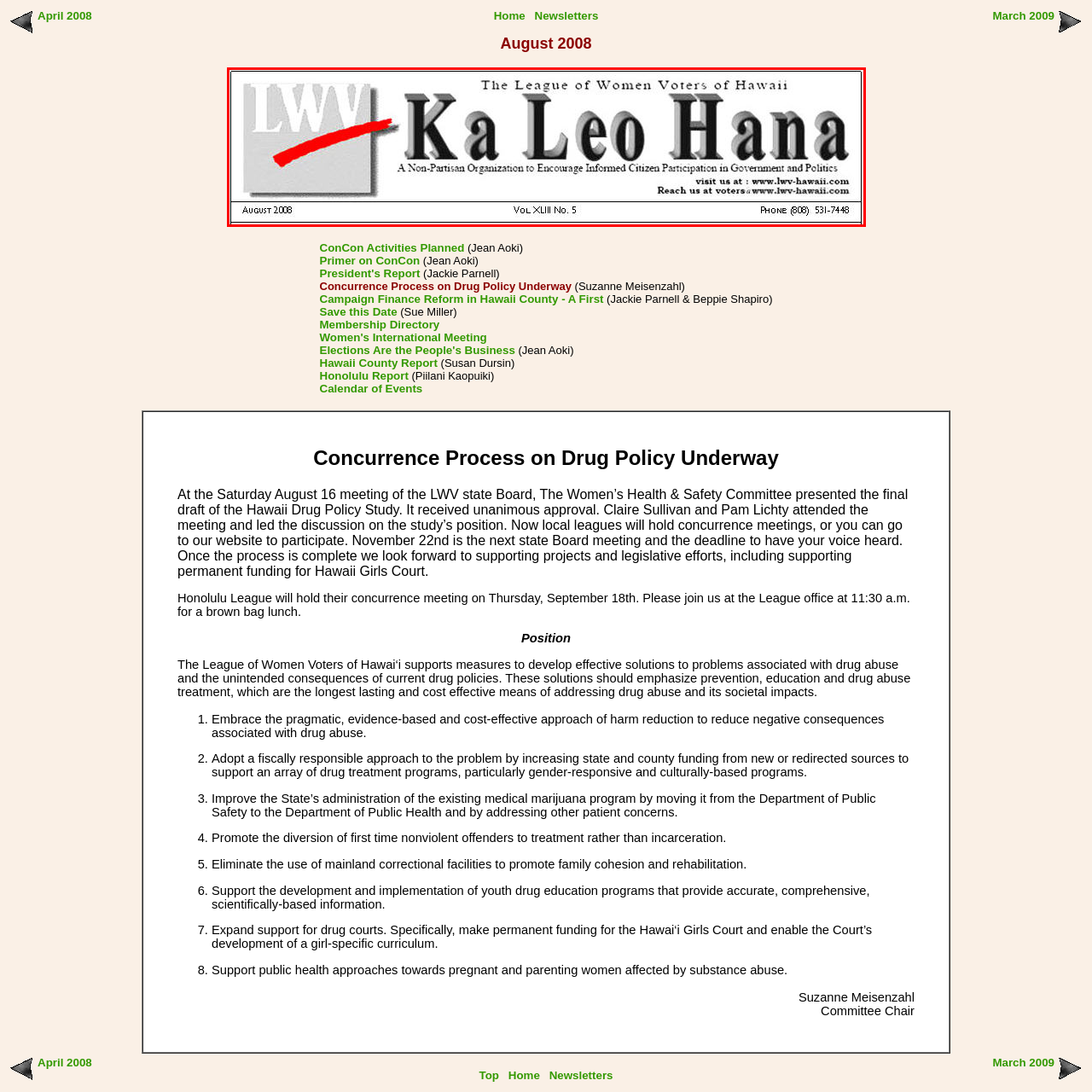Examine the contents within the red bounding box and respond with a single word or phrase: What is the phone number for contact information?

(808) 531-7488